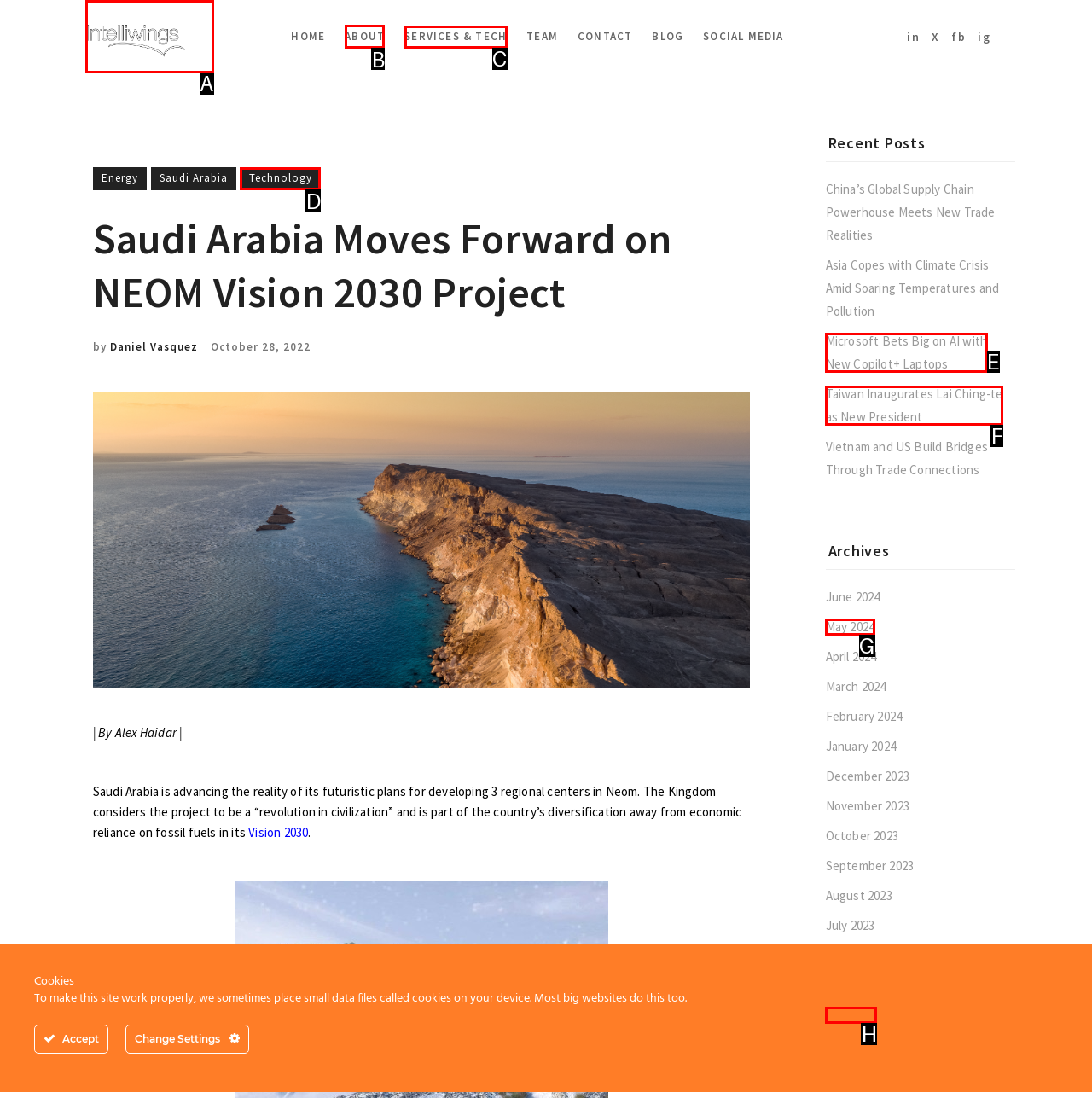Identify the letter of the UI element you should interact with to perform the task: Visit the ABOUT page
Reply with the appropriate letter of the option.

B